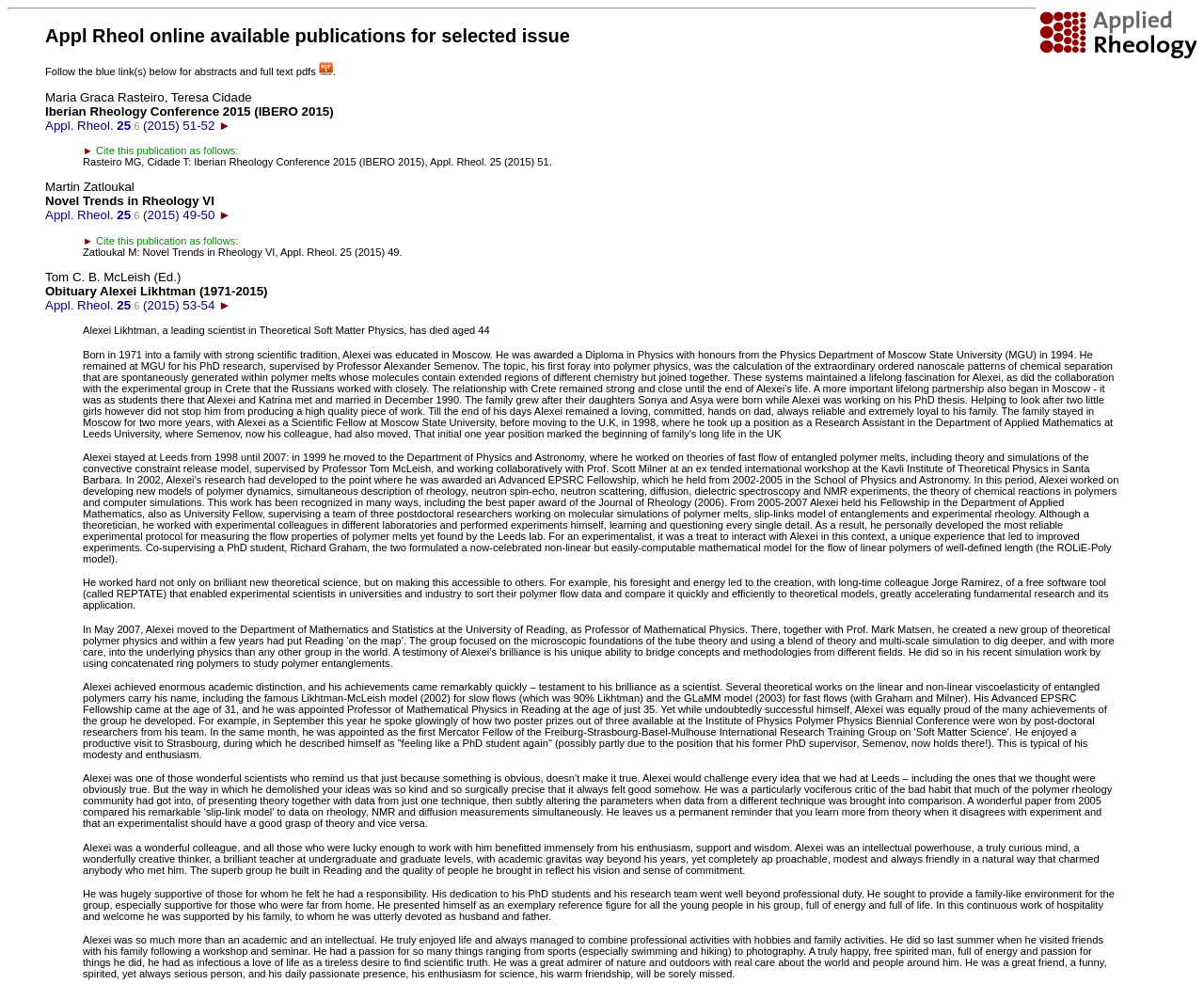Please give a succinct answer to the question in one word or phrase:
Who is the author of the publication 'Iberian Rheology Conference 2015 (IBERO 2015)'?

Maria Graca Rasteiro, Teresa Cidade